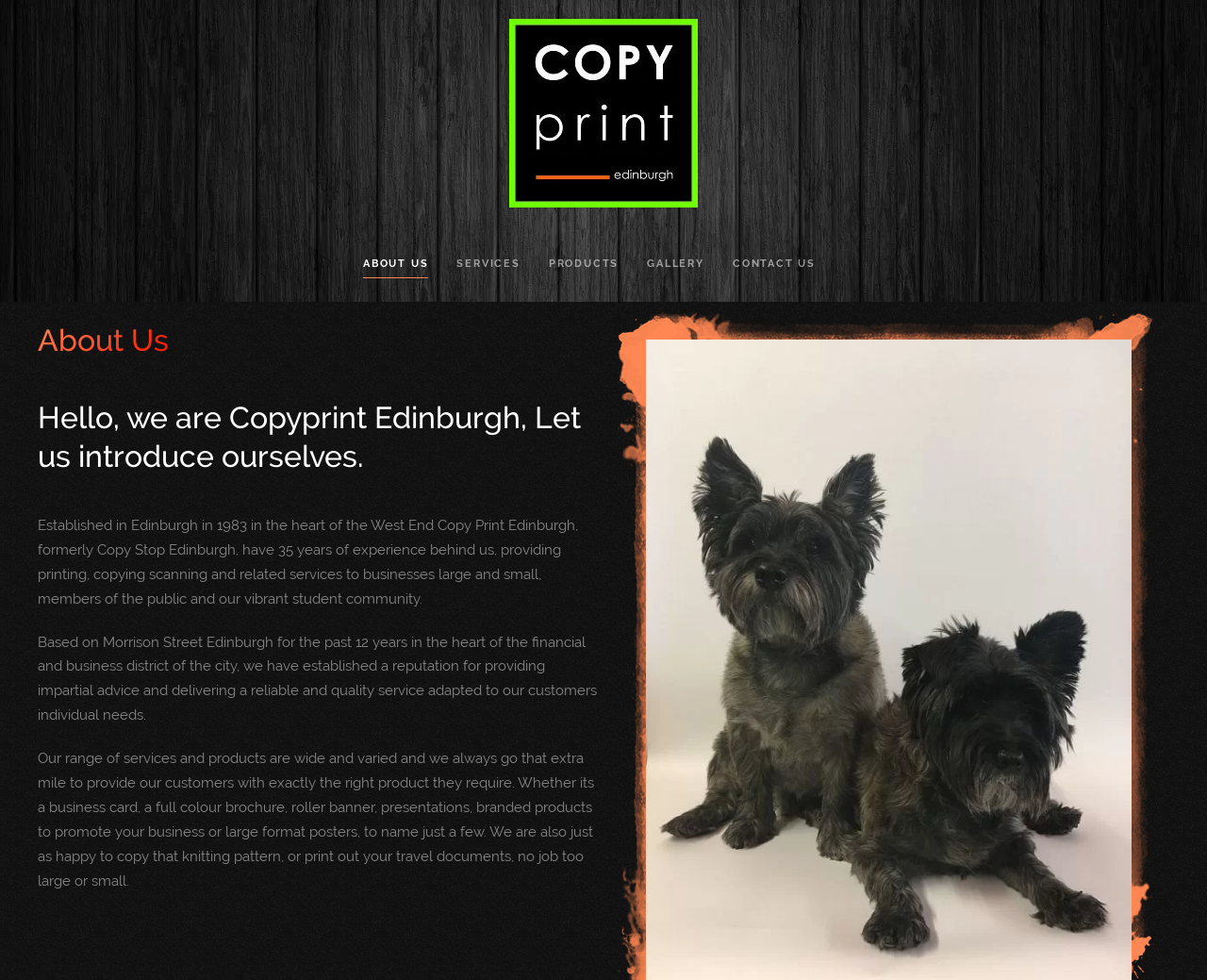Refer to the screenshot and answer the following question in detail:
How long has the company been in business?

I found the answer by reading the StaticText element with the text 'Established in Edinburgh in 1983 in the heart of the West End Copy Print Edinburgh, formerly Copy Stop Edinburgh, have 35 years of experience behind us...' which mentions the number of years the company has been in business.